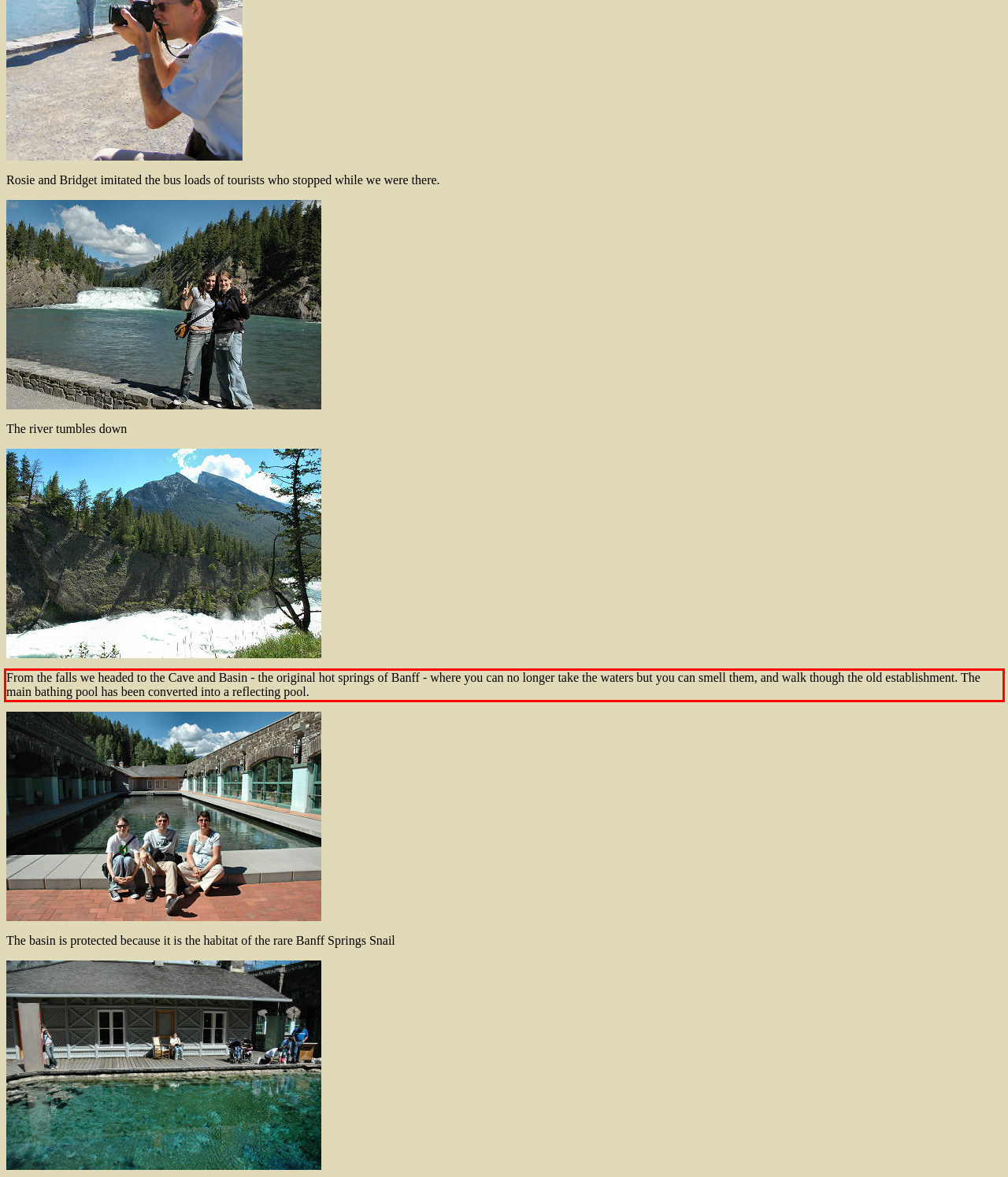You have a screenshot of a webpage where a UI element is enclosed in a red rectangle. Perform OCR to capture the text inside this red rectangle.

From the falls we headed to the Cave and Basin - the original hot springs of Banff - where you can no longer take the waters but you can smell them, and walk though the old establishment. The main bathing pool has been converted into a reflecting pool.